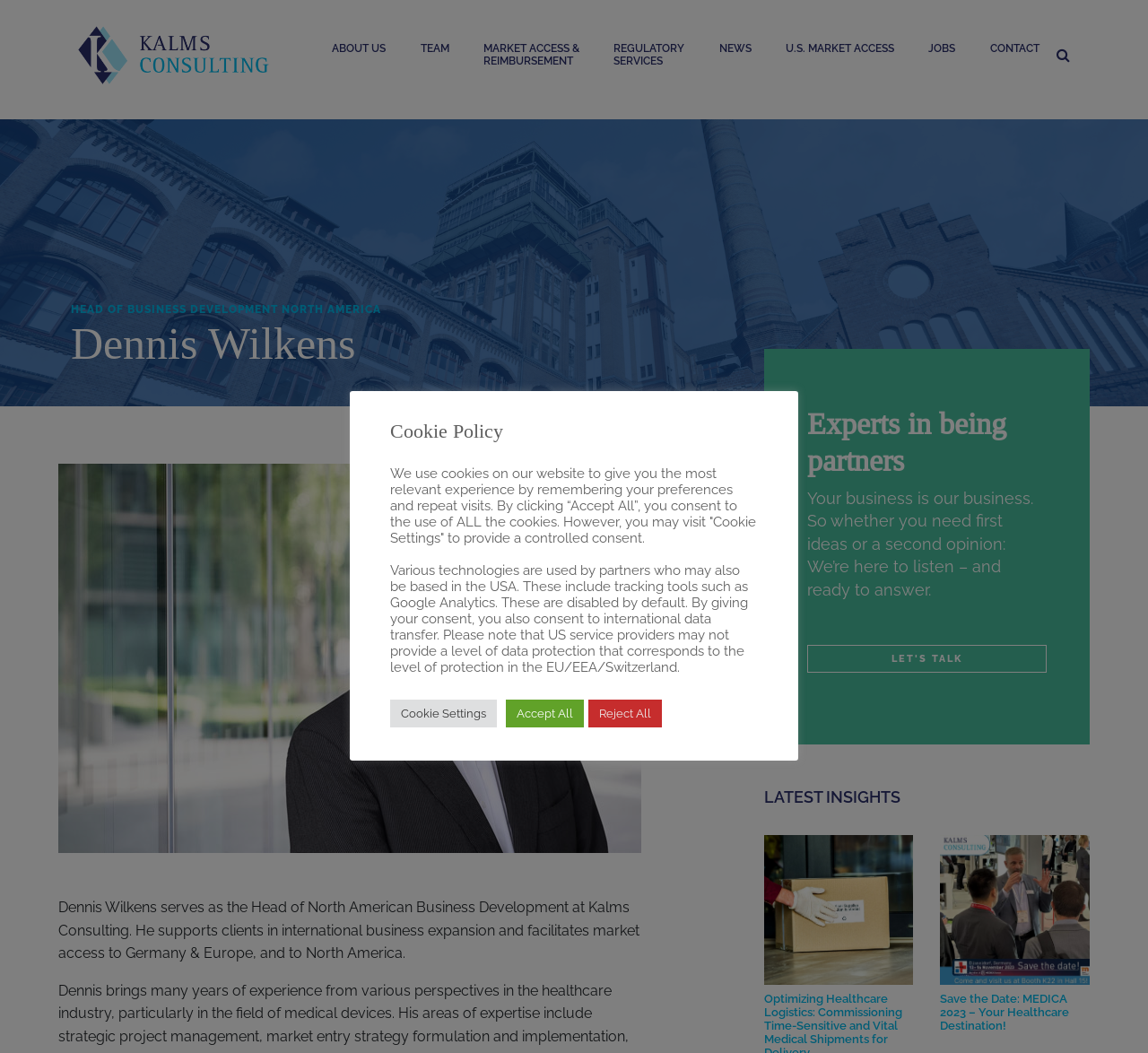Can you give a comprehensive explanation to the question given the content of the image?
What is the call-to-action on the page?

I found this information by looking at the link 'LET'S TALK' which is prominently displayed on the page, encouraging visitors to take action.